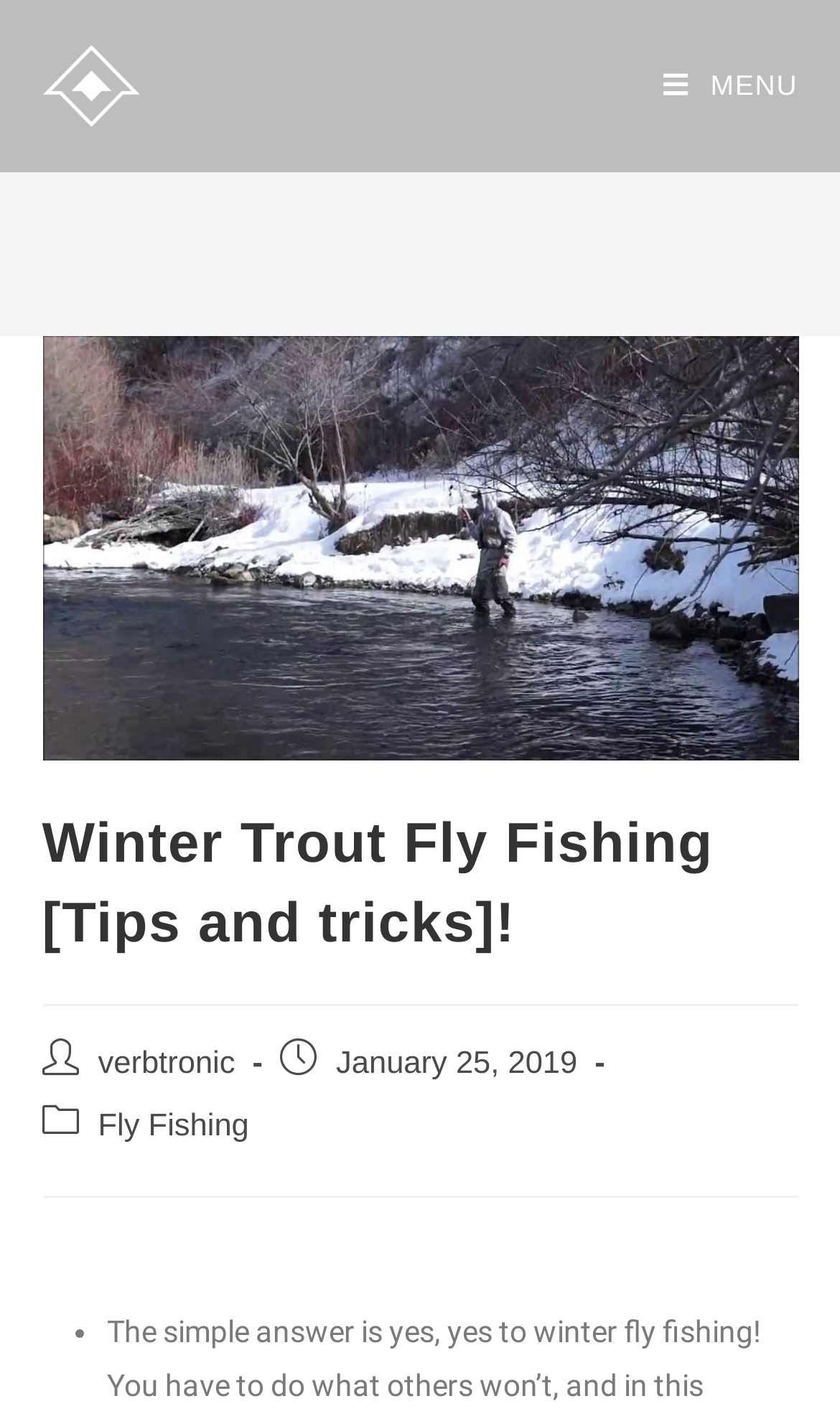Answer the question using only one word or a concise phrase: What is the name of the website?

FishTheFly